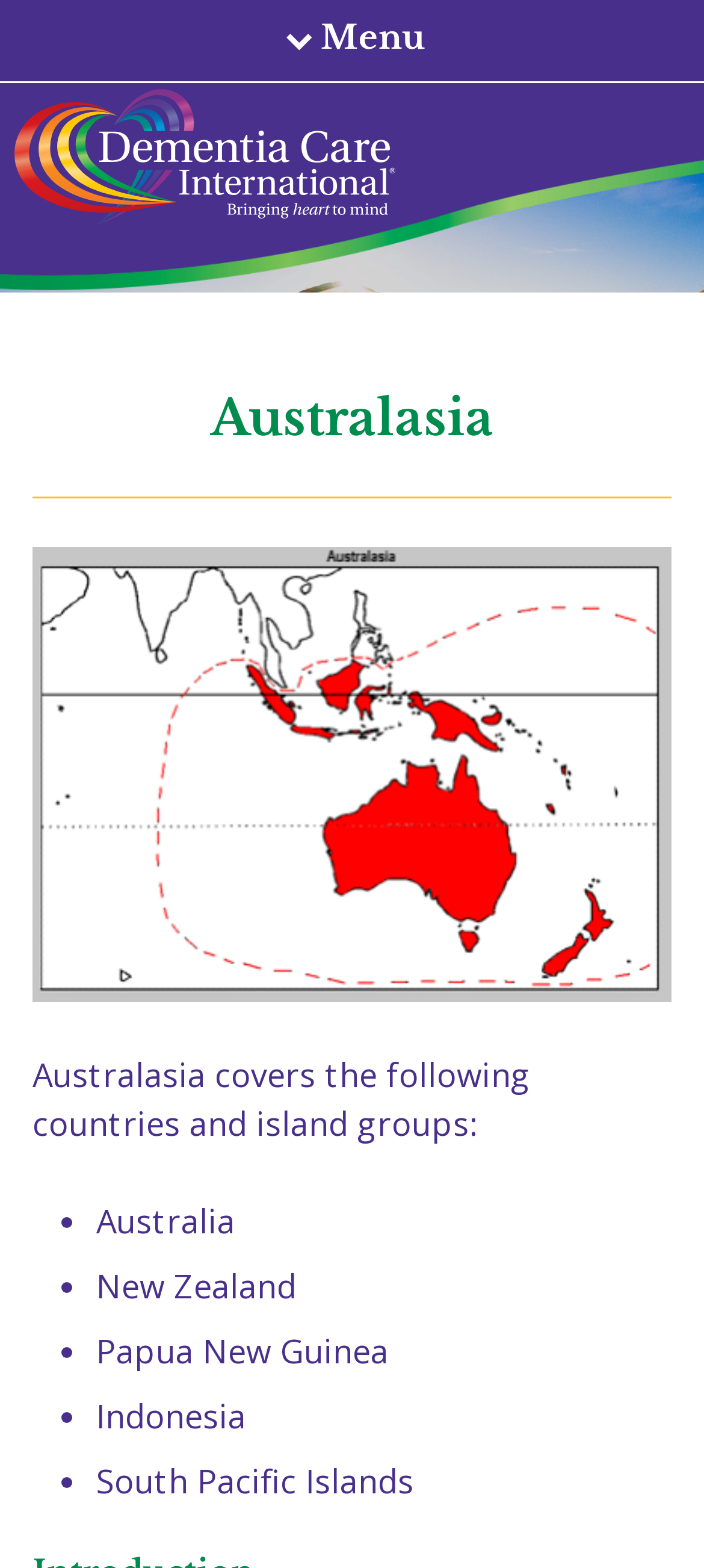Please determine the bounding box coordinates for the UI element described here. Use the format (top-left x, top-left y, bottom-right x, bottom-right y) with values bounded between 0 and 1: Menu

[0.347, 0.0, 0.653, 0.052]